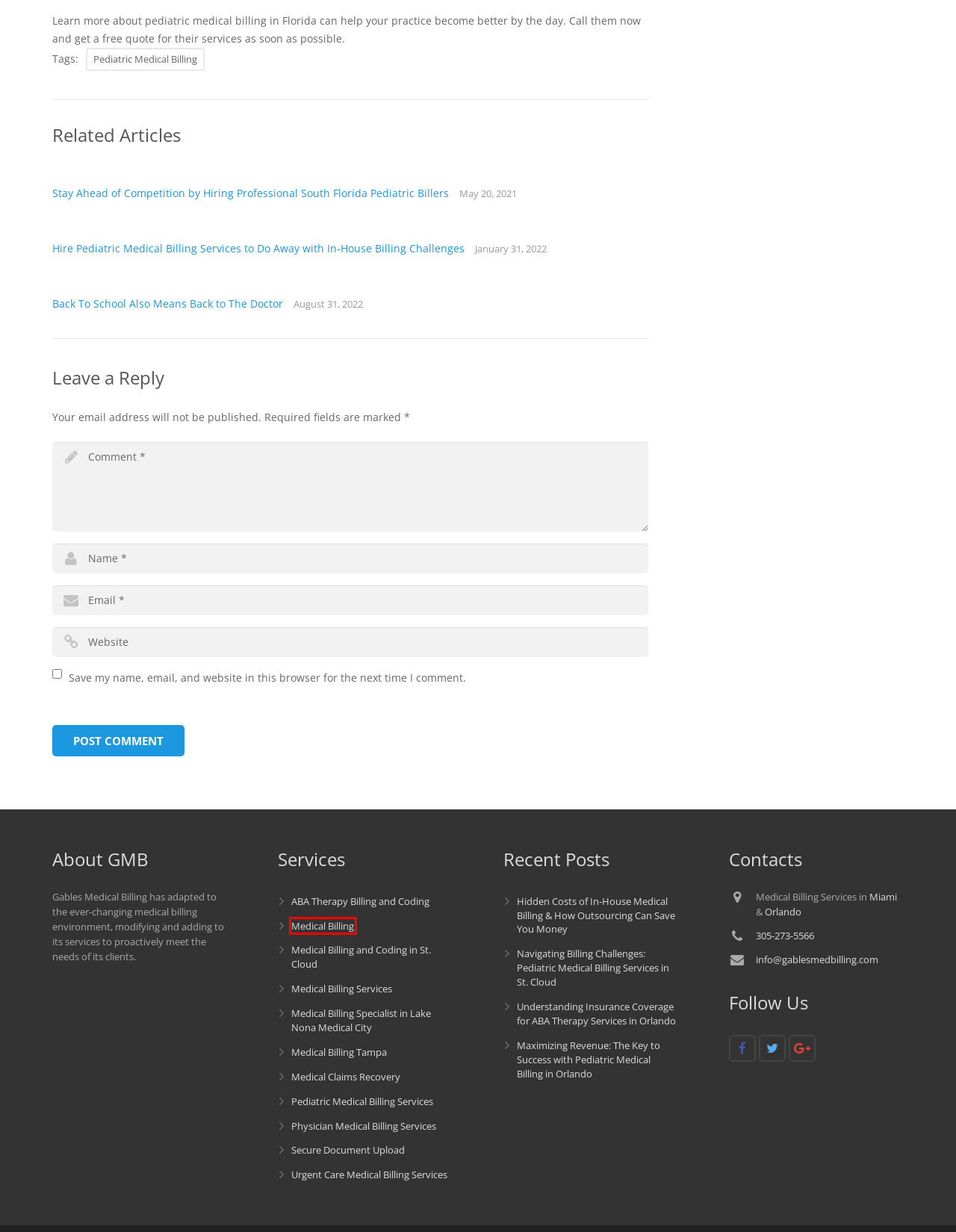Analyze the screenshot of a webpage with a red bounding box and select the webpage description that most accurately describes the new page resulting from clicking the element inside the red box. Here are the candidates:
A. Medical Billing Services in Miami
B. Upload Documents - Gables Medical Billing
C. Medical Billing Services Miami, FL
D. Physician Medical Billing Services Miami
E. Gables Medical Billing Claims
F. Urgent Care Medical Billing Services Miami
G. Medical Billing and Coding Services in St. Cloud
H. ABA Therapy Billing and Coding - Gables Medical Billing

C